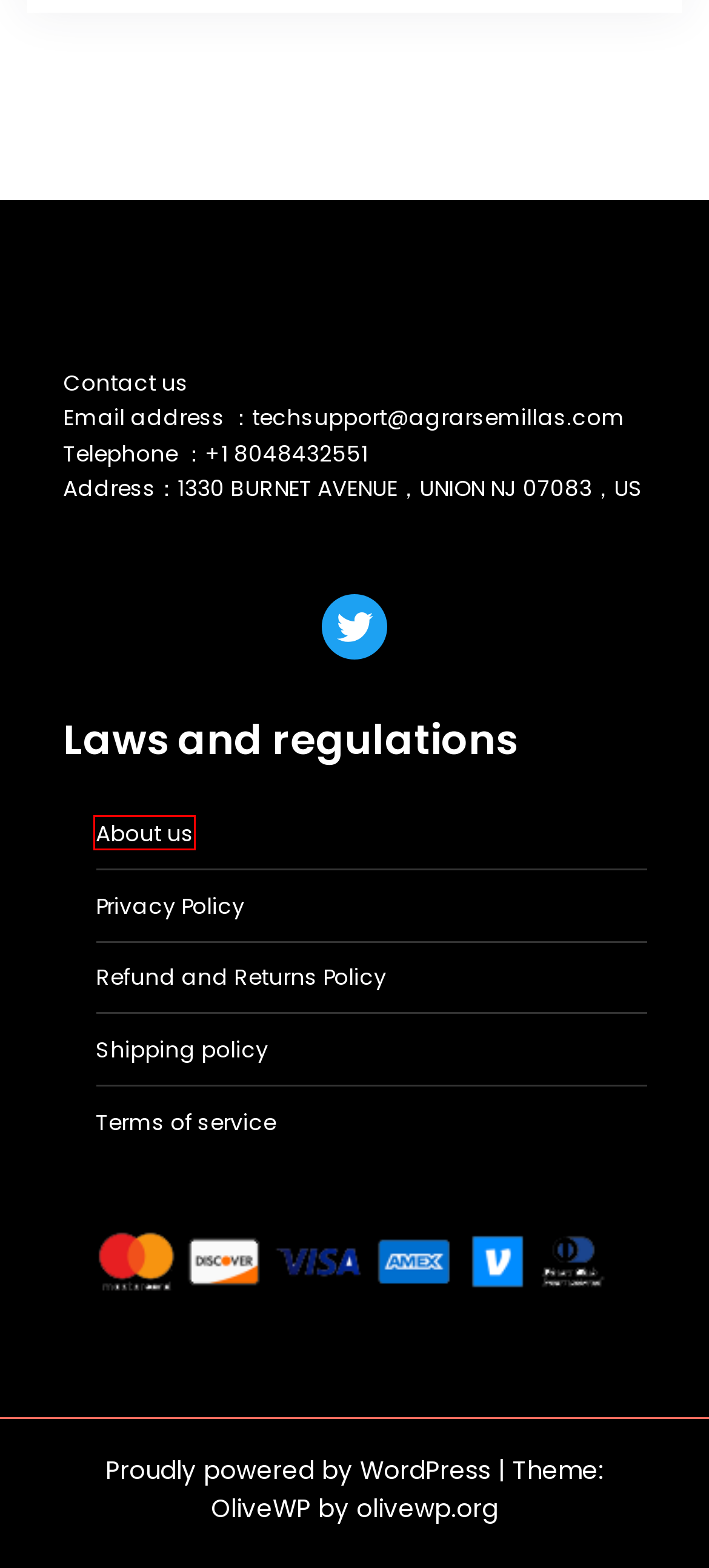You have a screenshot of a webpage where a red bounding box highlights a specific UI element. Identify the description that best matches the resulting webpage after the highlighted element is clicked. The choices are:
A. Shipping policy – agrarsemillas
B. agrarsemillas – Welcome to our store
C. Terms of service – agrarsemillas
D. About us – agrarsemillas
E. segarwelpmo@hotmail.com – agrarsemillas
F. Privacy Policy – agrarsemillas
G. Blog Tool, Publishing Platform, and CMS – WordPress.org
H. Refund and Returns Policy – agrarsemillas

D